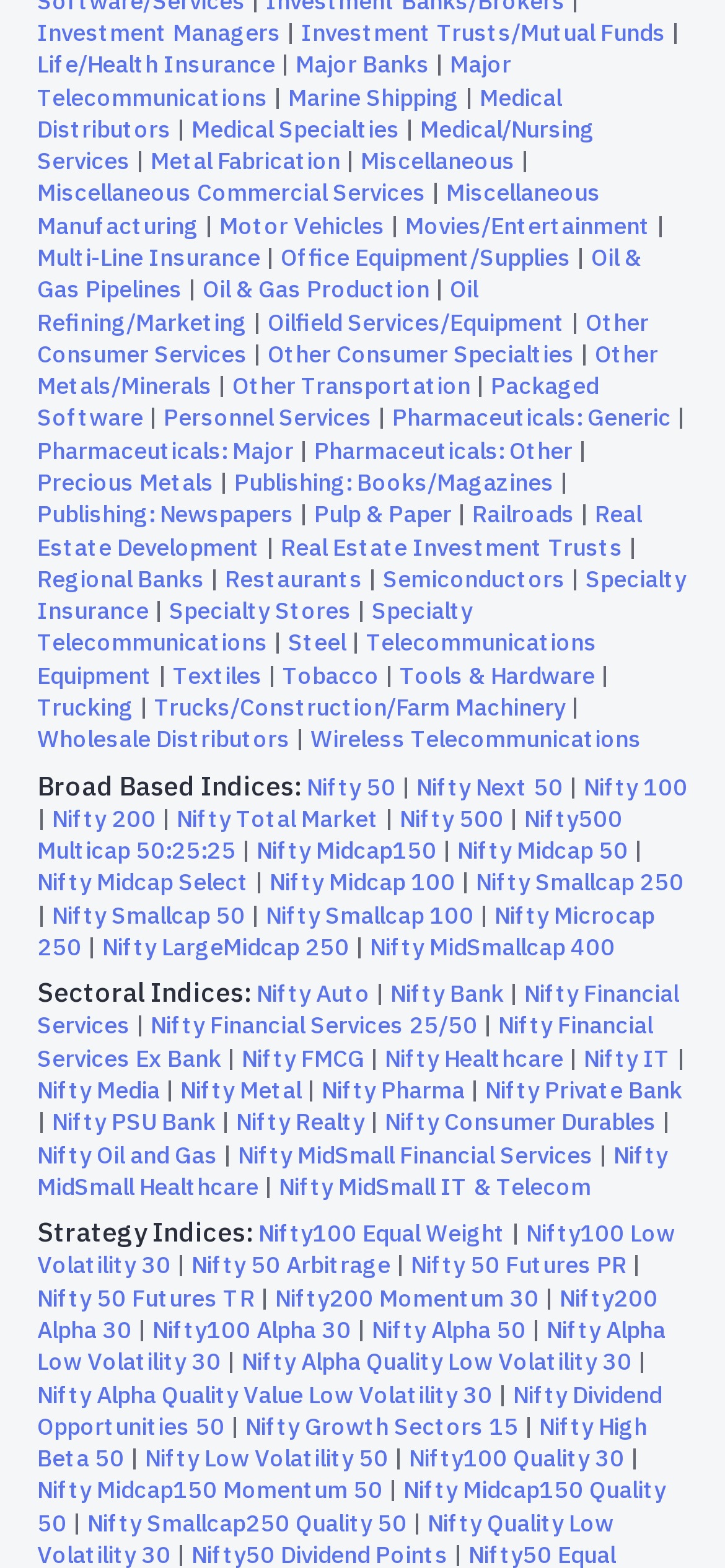Please find the bounding box coordinates of the element that must be clicked to perform the given instruction: "go to archive". The coordinates should be four float numbers from 0 to 1, i.e., [left, top, right, bottom].

None